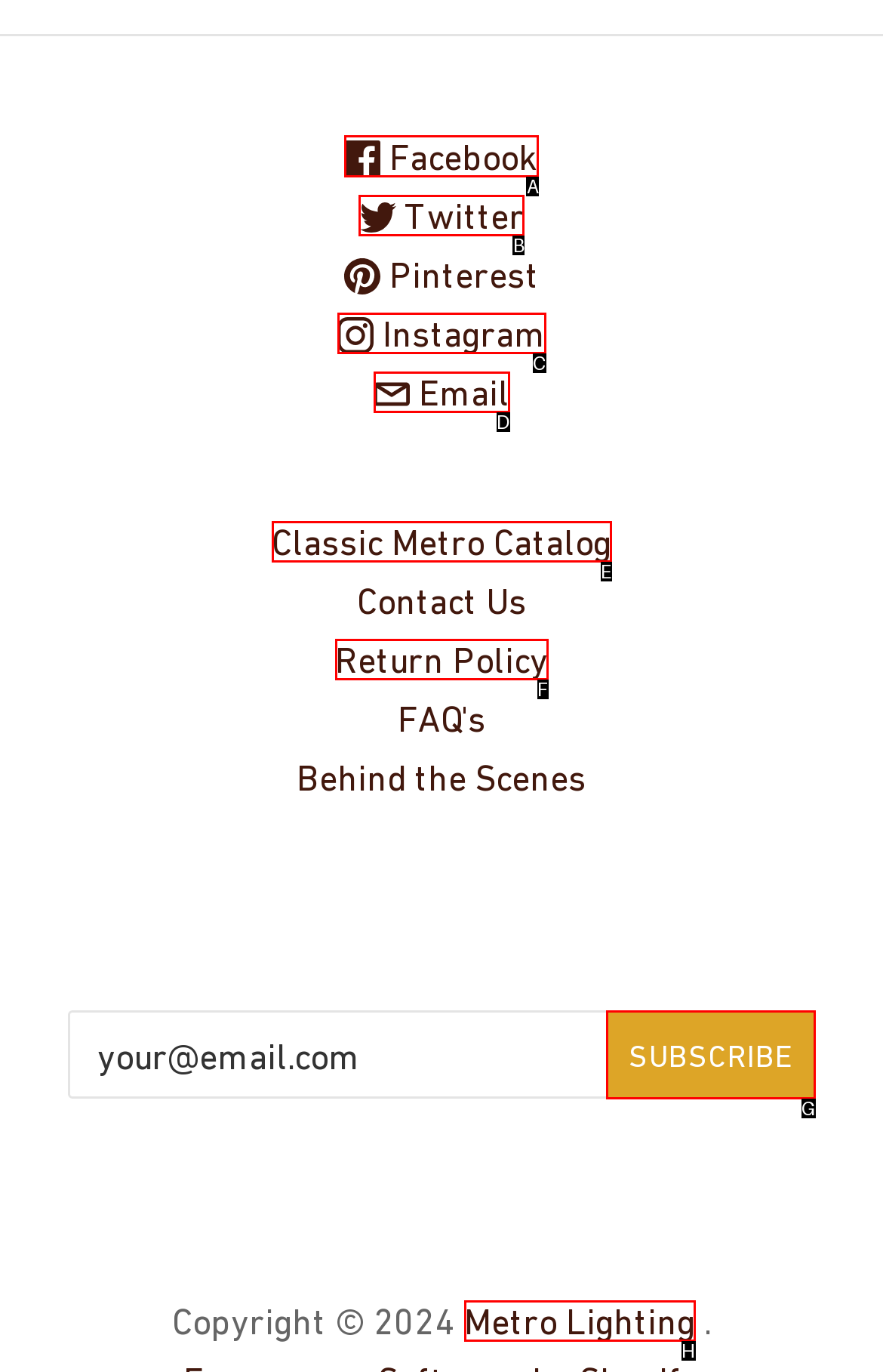Tell me which one HTML element I should click to complete the following task: Visit Facebook page Answer with the option's letter from the given choices directly.

A